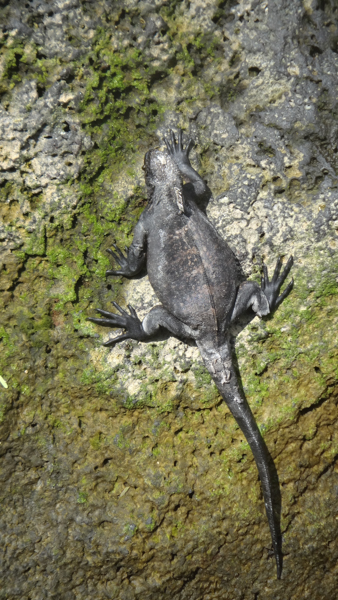What is the shape of the marine iguana's tail?
Using the image, elaborate on the answer with as much detail as possible.

The caption highlights the distinct features of the marine iguana's body, including its 'flattened tail', which is essential for swimming and maneuvering through its coastal habitat.